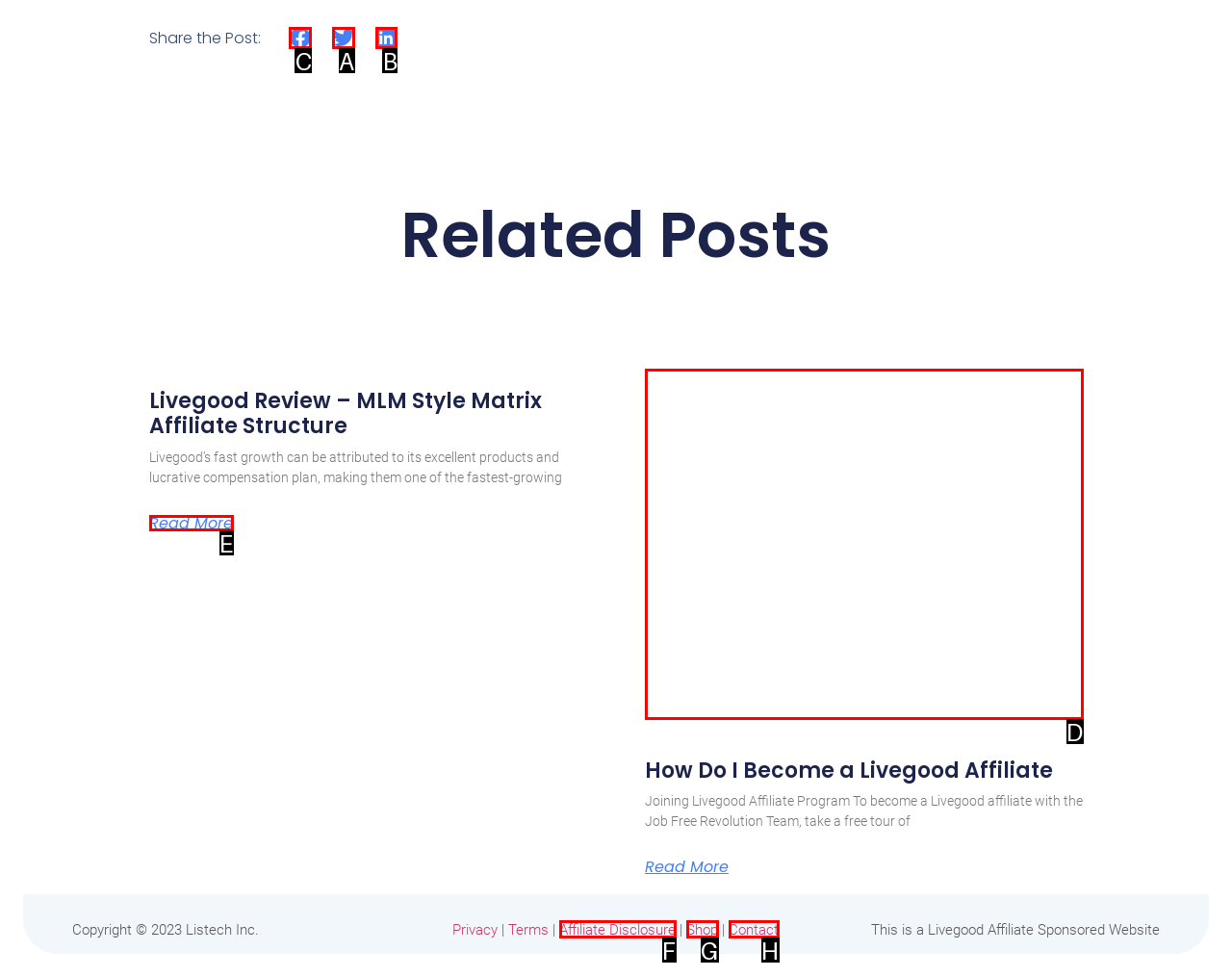Select the correct option from the given choices to perform this task: Share on facebook. Provide the letter of that option.

C